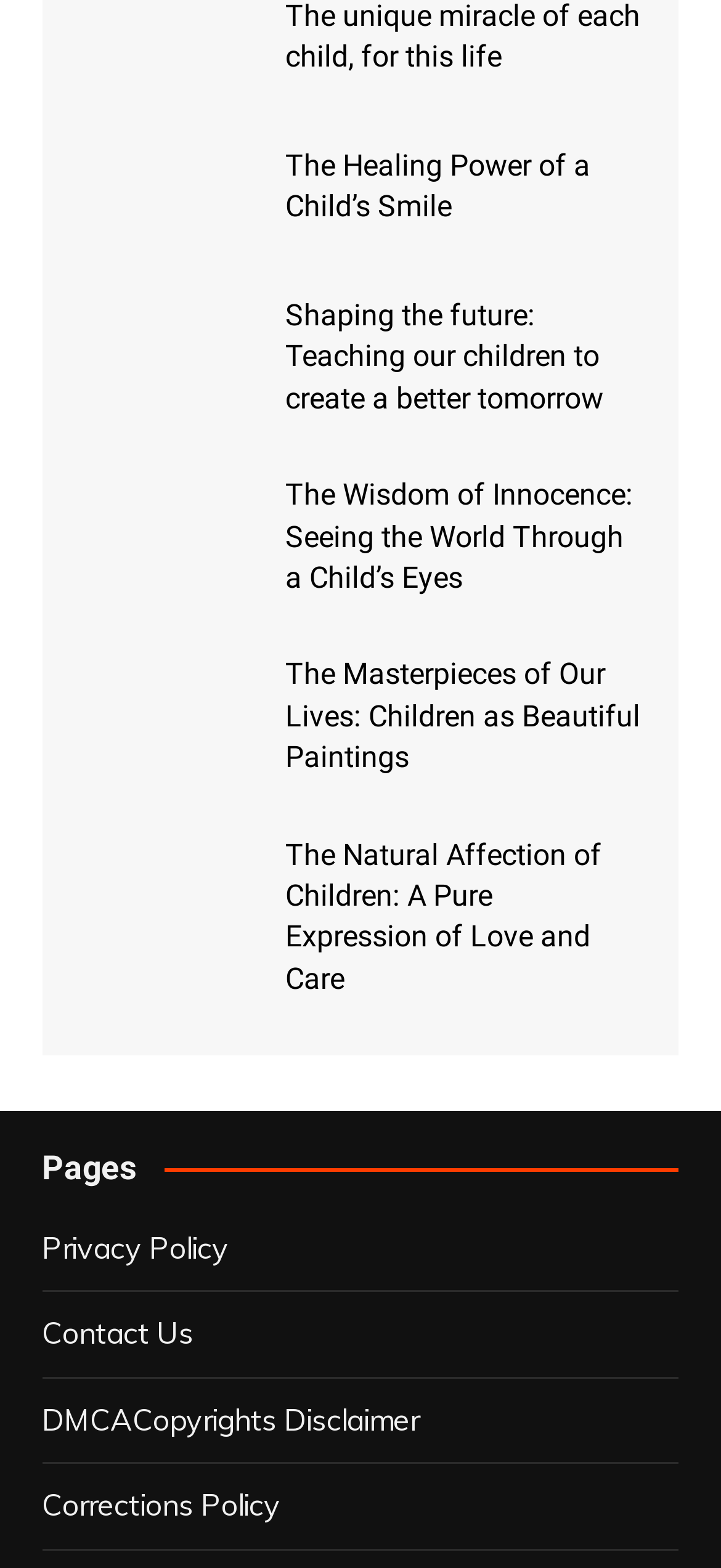Could you determine the bounding box coordinates of the clickable element to complete the instruction: "Visit Privacy Policy"? Provide the coordinates as four float numbers between 0 and 1, i.e., [left, top, right, bottom].

[0.058, 0.784, 0.317, 0.807]